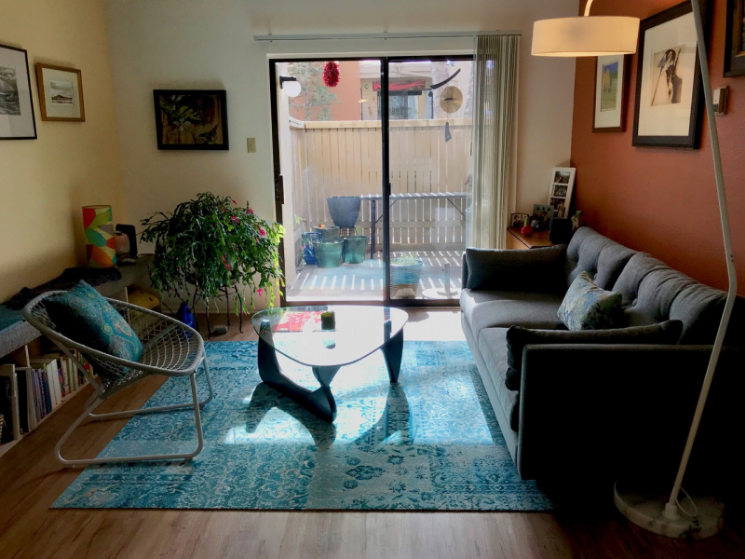What is the name of the pet?
From the screenshot, provide a brief answer in one word or phrase.

Arabella